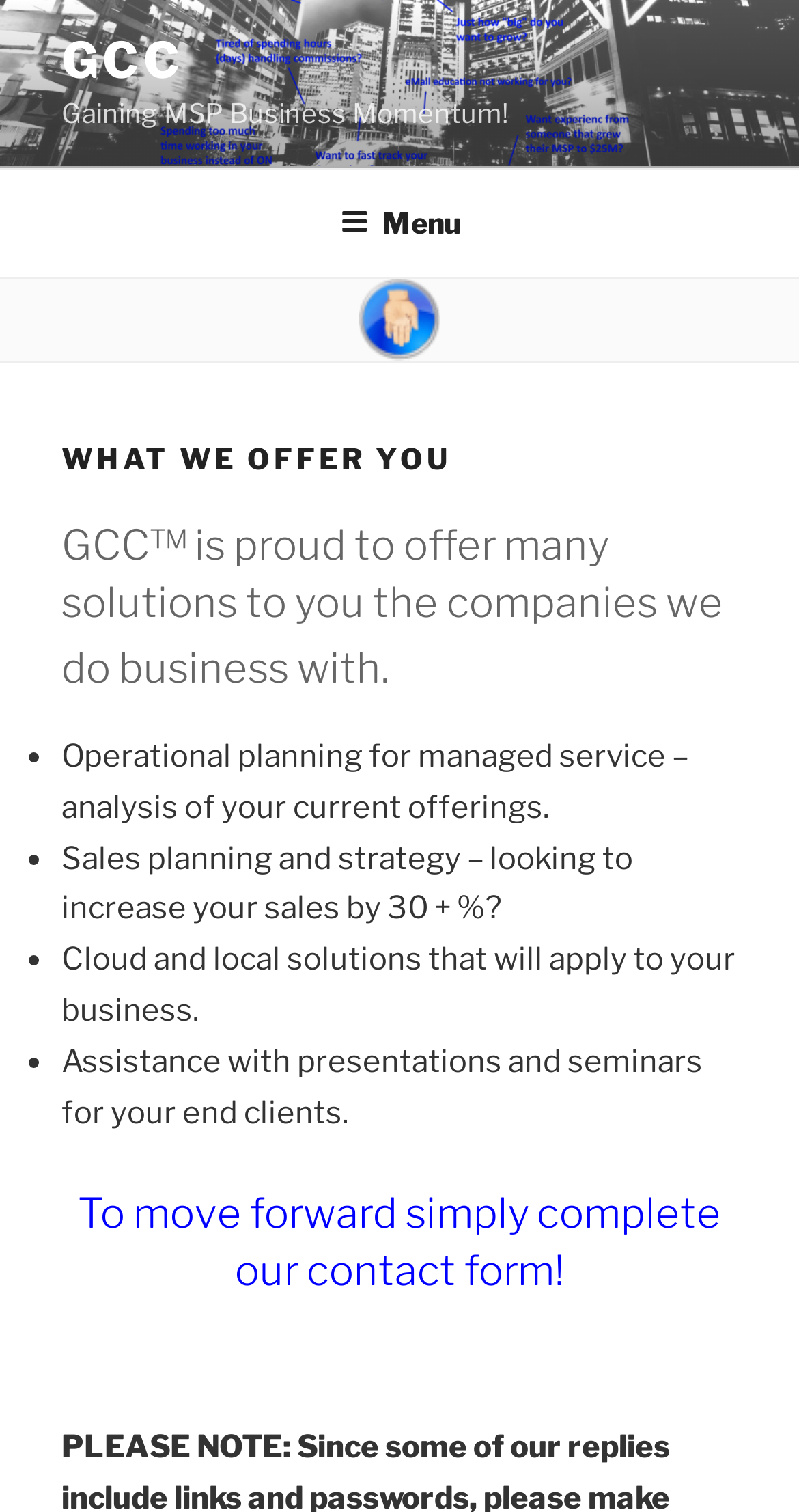Please extract the webpage's main title and generate its text content.

WHAT WE OFFER YOU